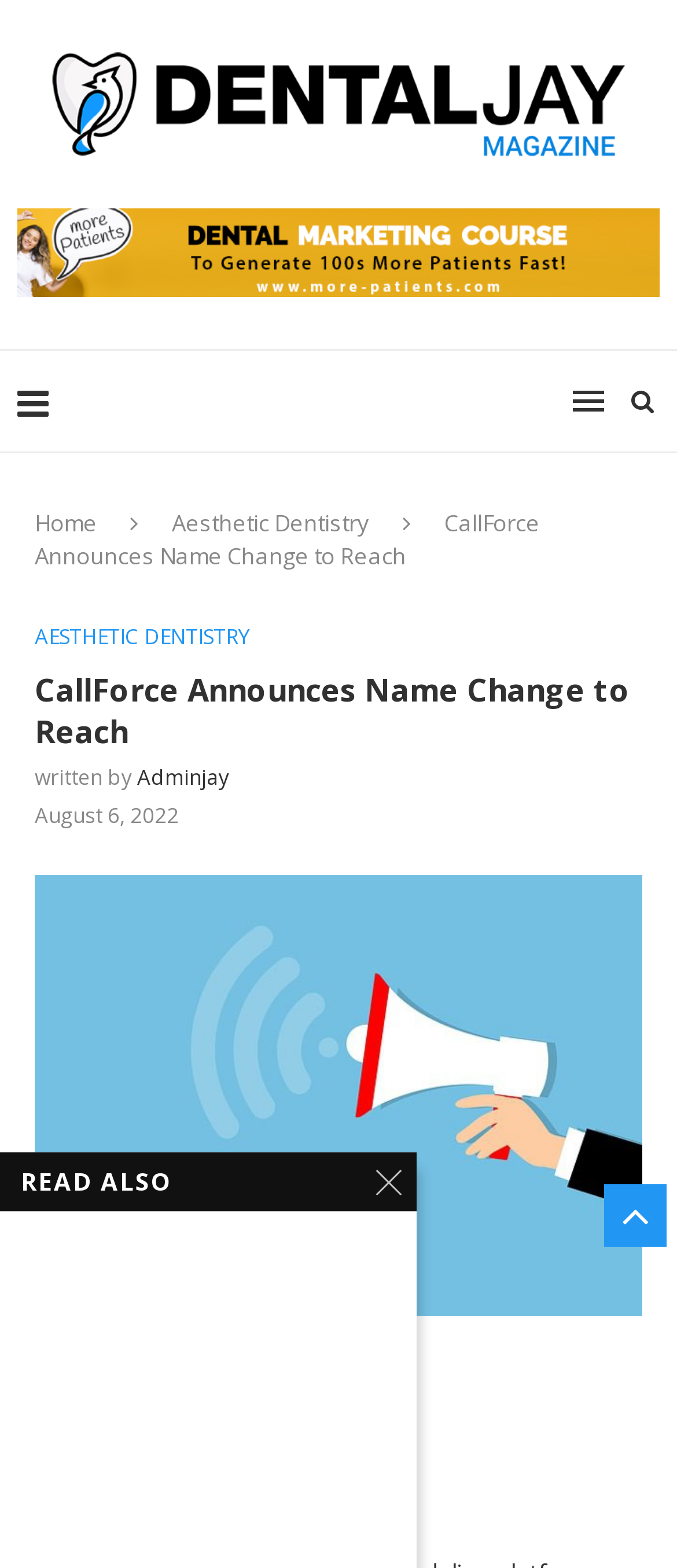Identify the bounding box for the element characterized by the following description: "alt="Banner"".

[0.026, 0.133, 0.974, 0.154]